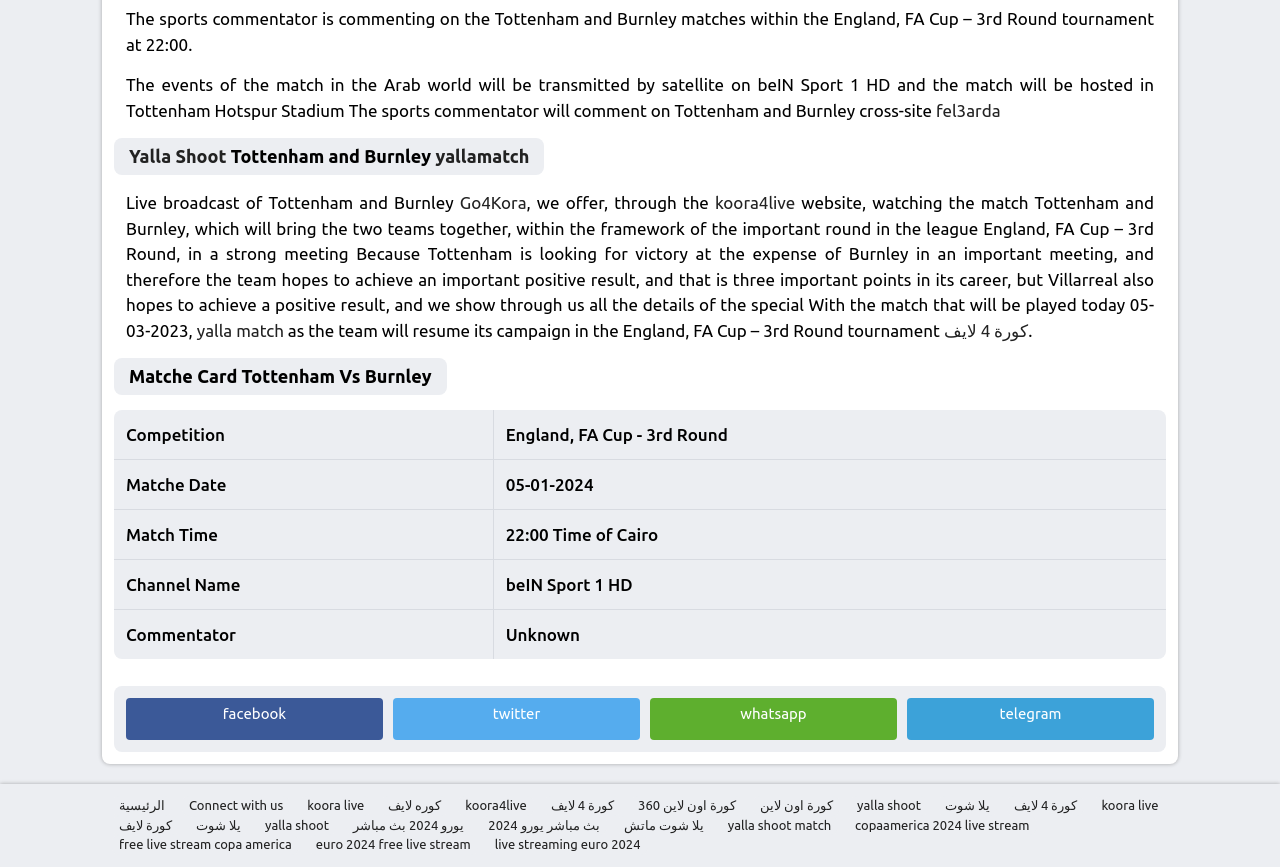Determine the bounding box for the UI element that matches this description: "360 كورة اون لاين".

[0.493, 0.918, 0.581, 0.941]